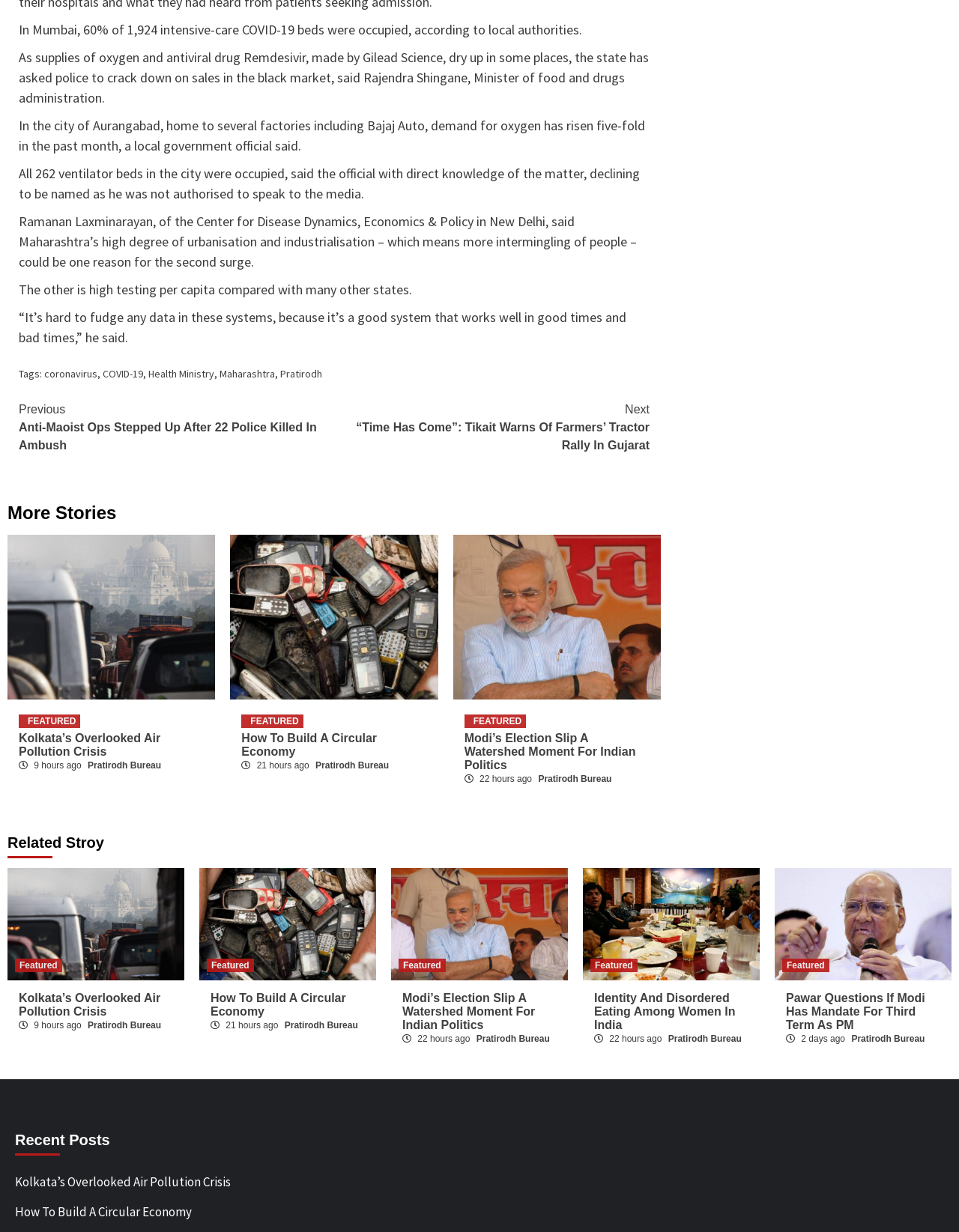How many articles are featured in the 'More Stories' section?
Based on the screenshot, give a detailed explanation to answer the question.

The 'More Stories' section contains three figure elements, each with a figcaption element that describes an article, indicating that there are three featured articles.